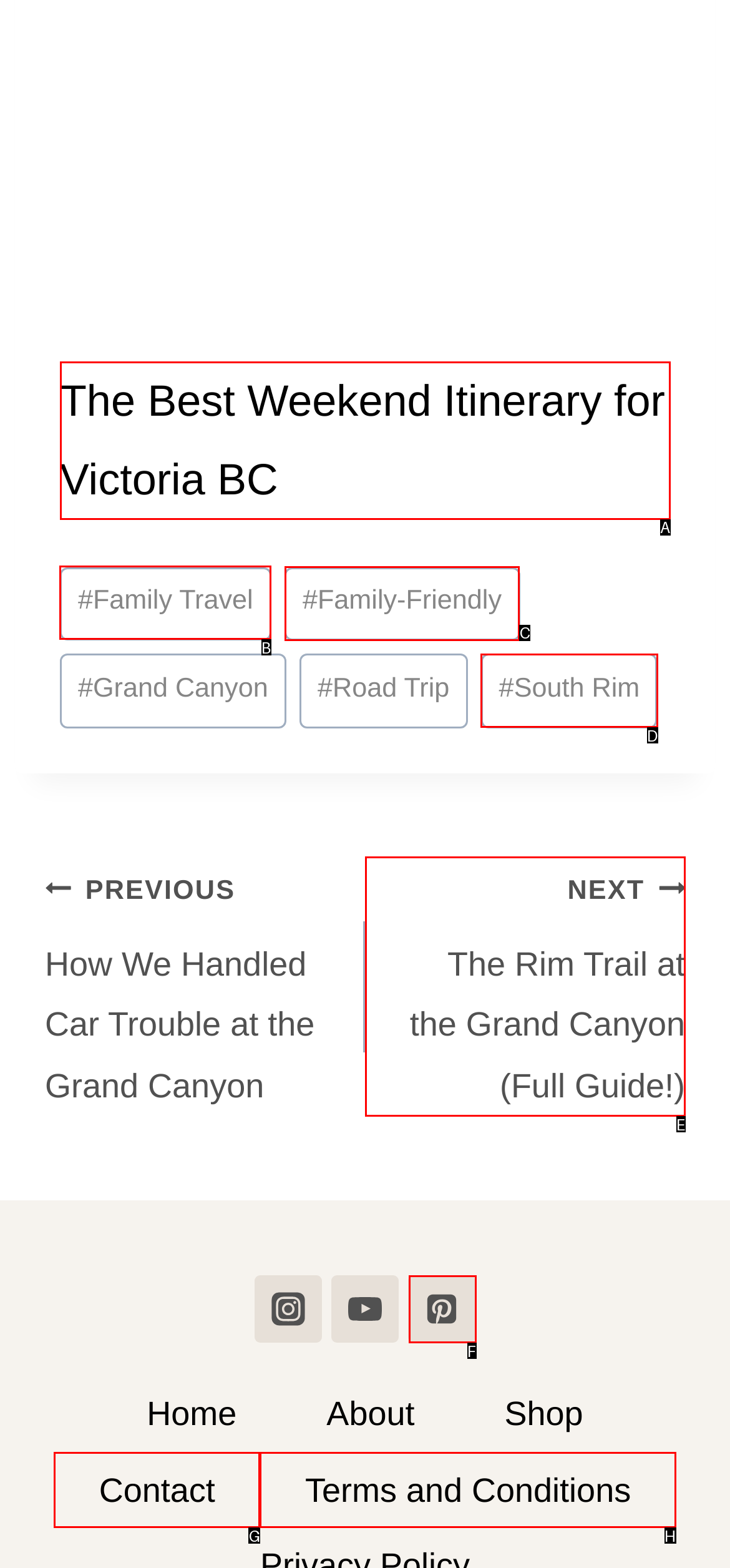Choose the correct UI element to click for this task: Read posts tagged with Family Travel Answer using the letter from the given choices.

B